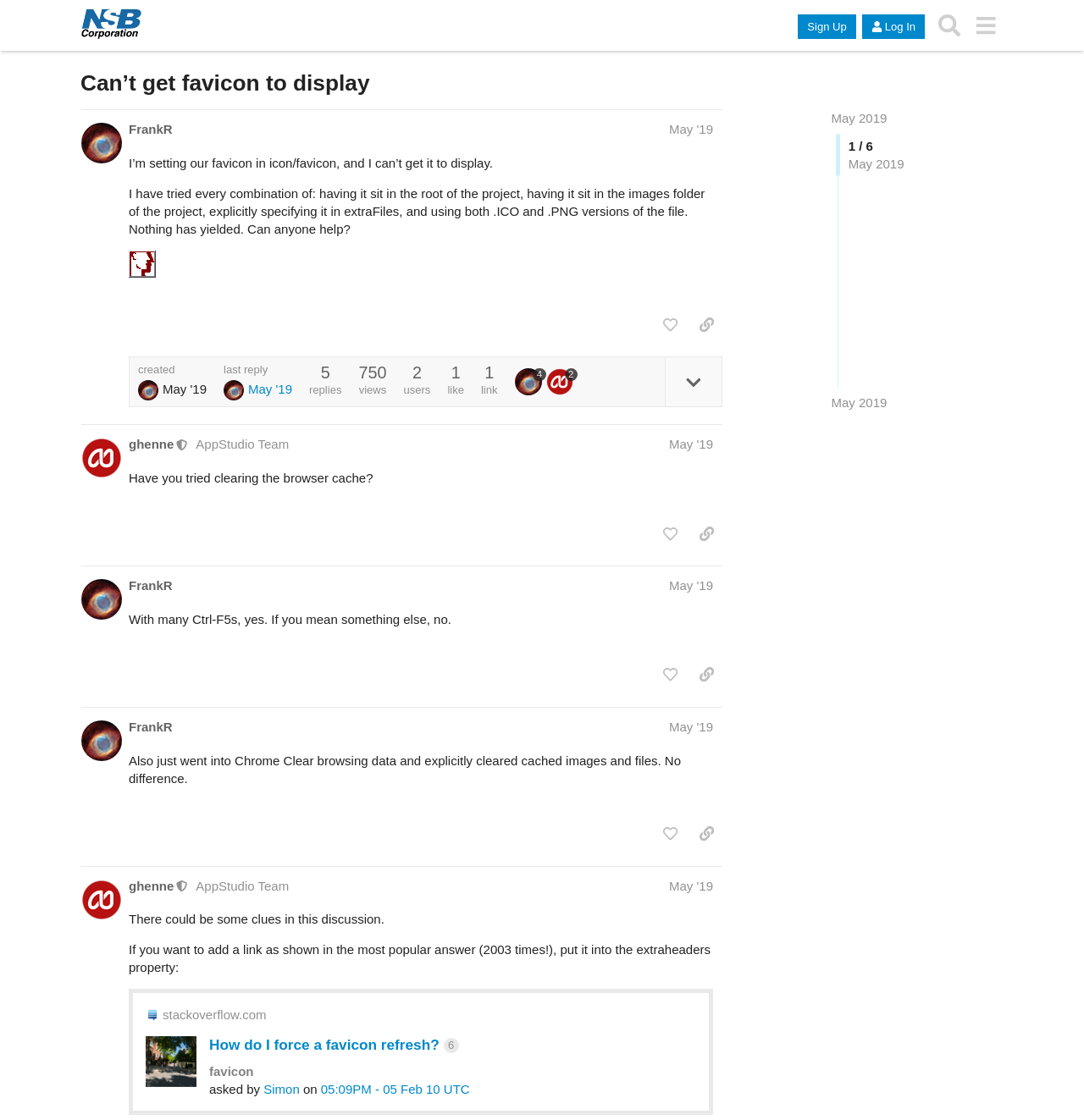Please find the bounding box coordinates of the element's region to be clicked to carry out this instruction: "Sign Up".

[0.736, 0.013, 0.79, 0.035]